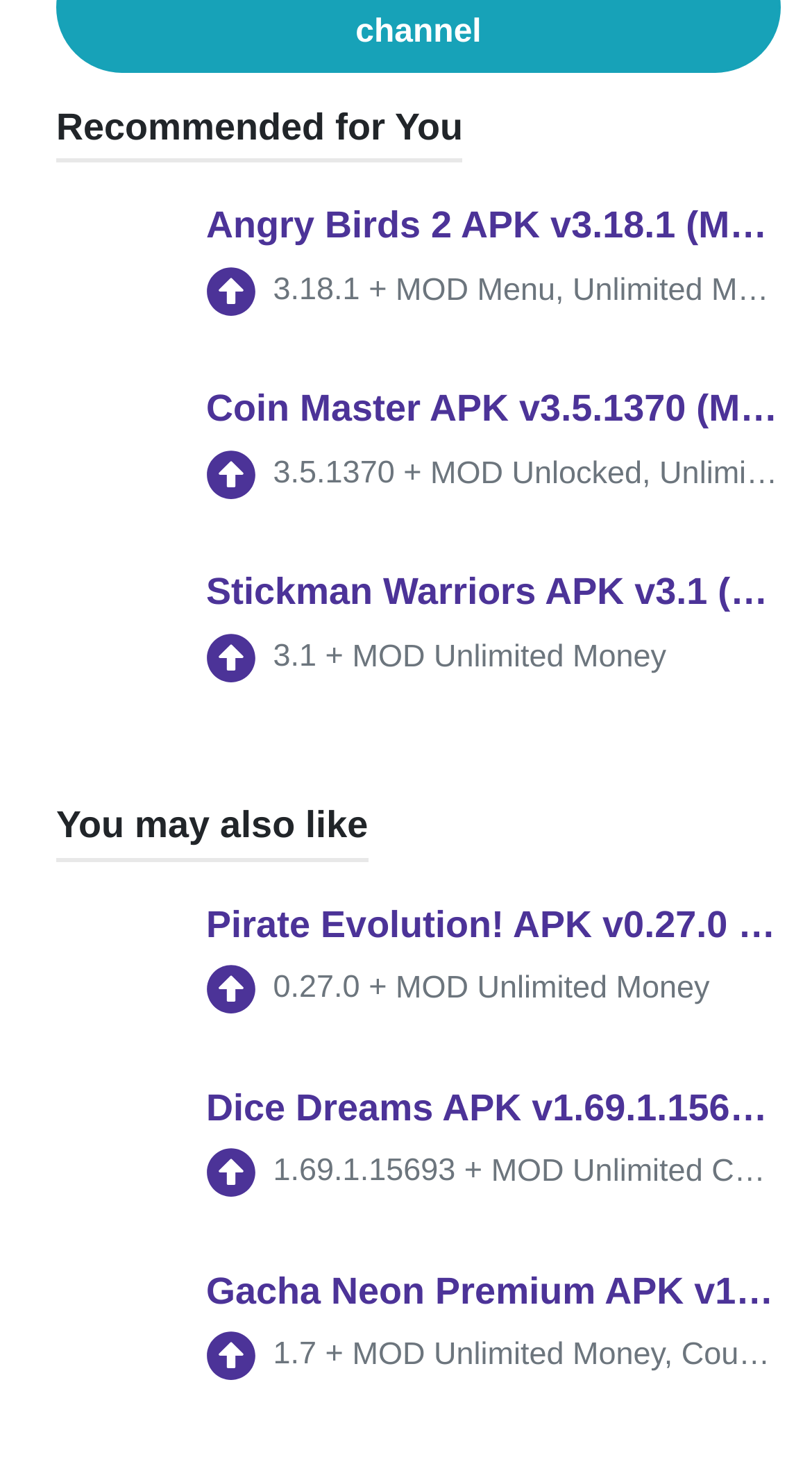Provide a one-word or short-phrase answer to the question:
What is the common feature of the MOD versions of the apps?

Unlimited resources